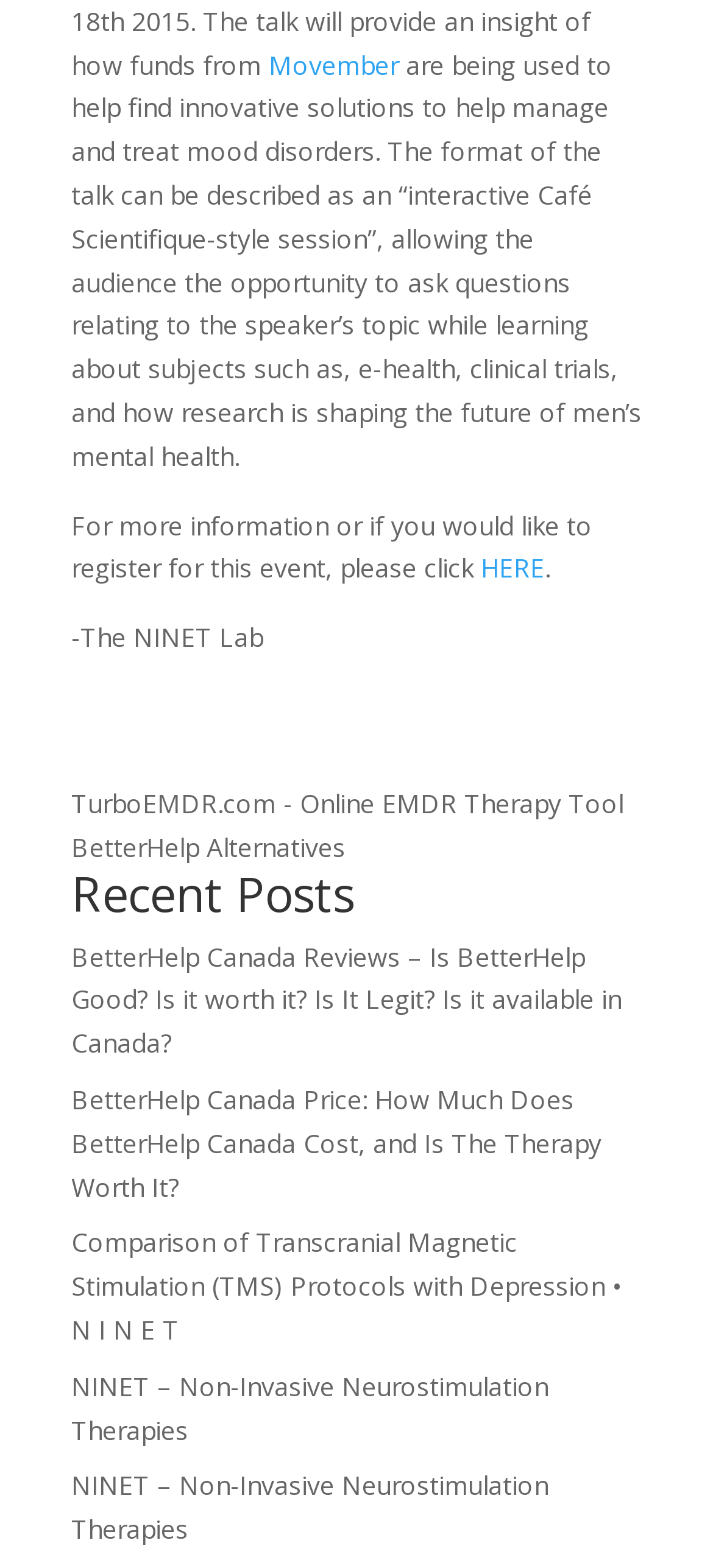Please specify the bounding box coordinates of the clickable region to carry out the following instruction: "Visit Oils page". The coordinates should be four float numbers between 0 and 1, in the format [left, top, right, bottom].

None